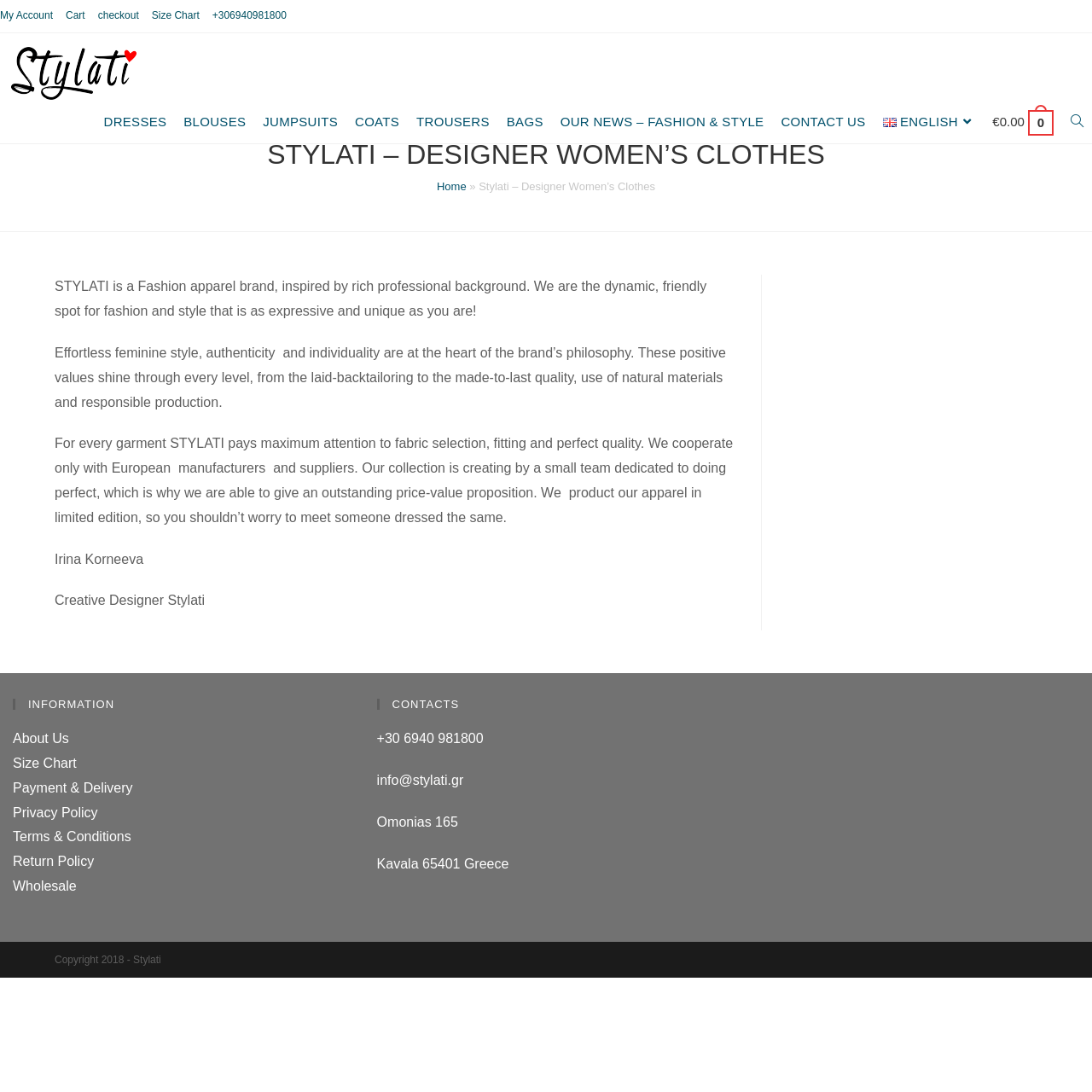Identify the bounding box coordinates for the UI element described by the following text: "Terms & Conditions". Provide the coordinates as four float numbers between 0 and 1, in the format [left, top, right, bottom].

[0.012, 0.76, 0.12, 0.773]